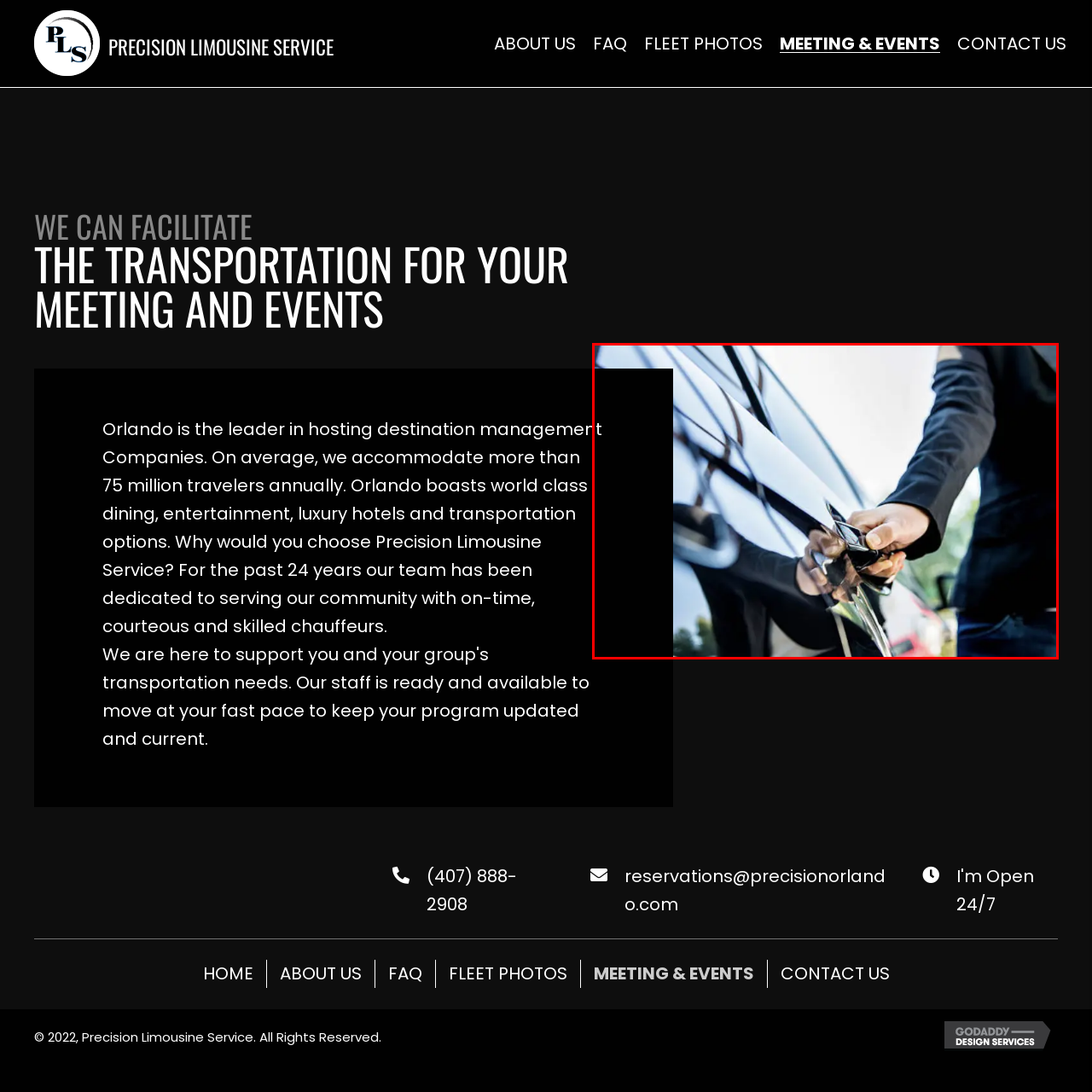What is the individual reaching for?
Carefully examine the image within the red bounding box and provide a detailed answer to the question.

The individual is reaching for the door handle of the luxurious vehicle, which implies a moment of assistance, potentially welcoming a passenger, and highlights the courteous service offered by Precision Limousine Service.